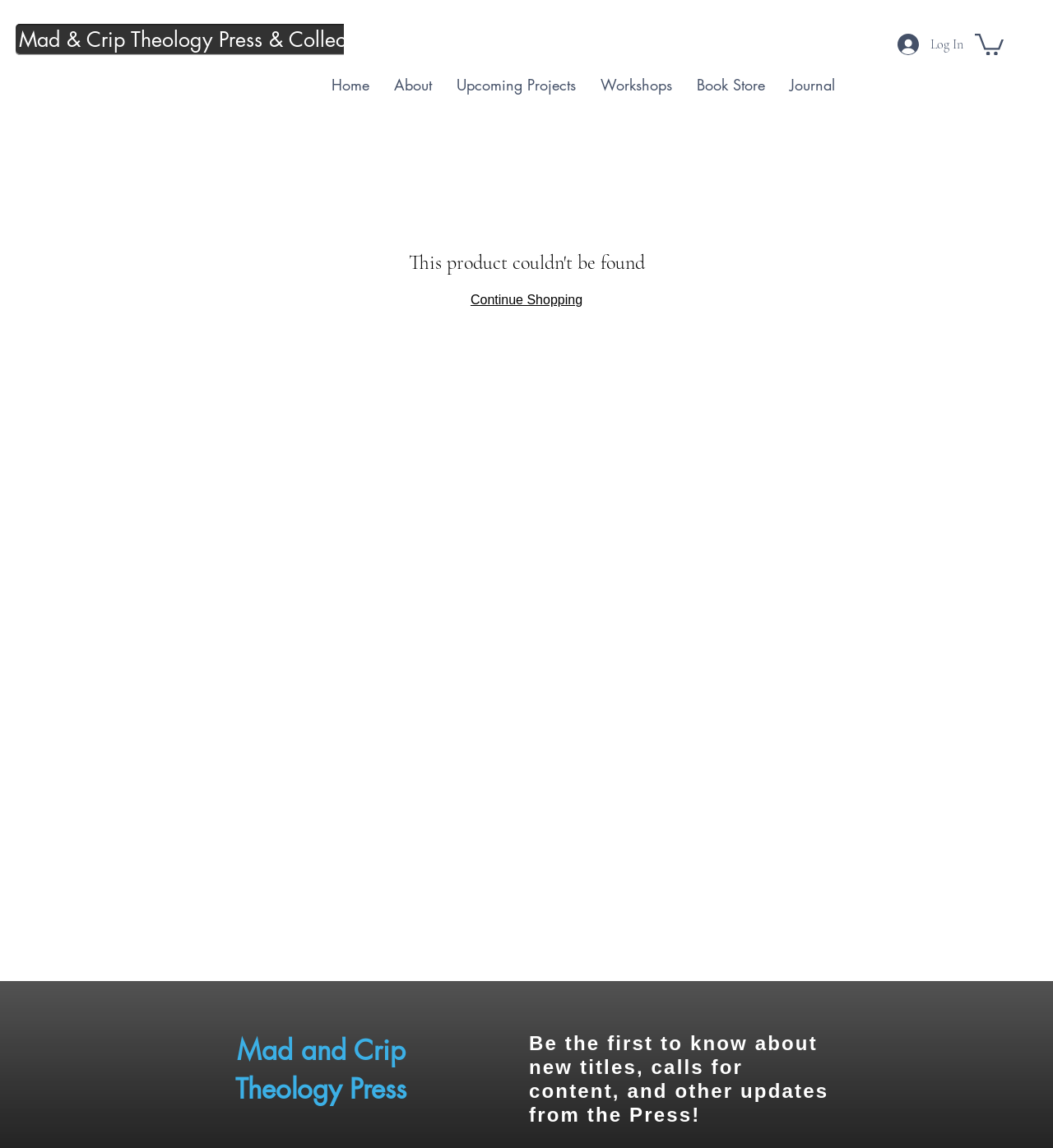What type of content is available in the 'Book Store' section?
Based on the image, please offer an in-depth response to the question.

Based on the navigation menu, the 'Book Store' section is likely to contain a collection of books available for purchase or browsing, possibly related to theology or academic topics.